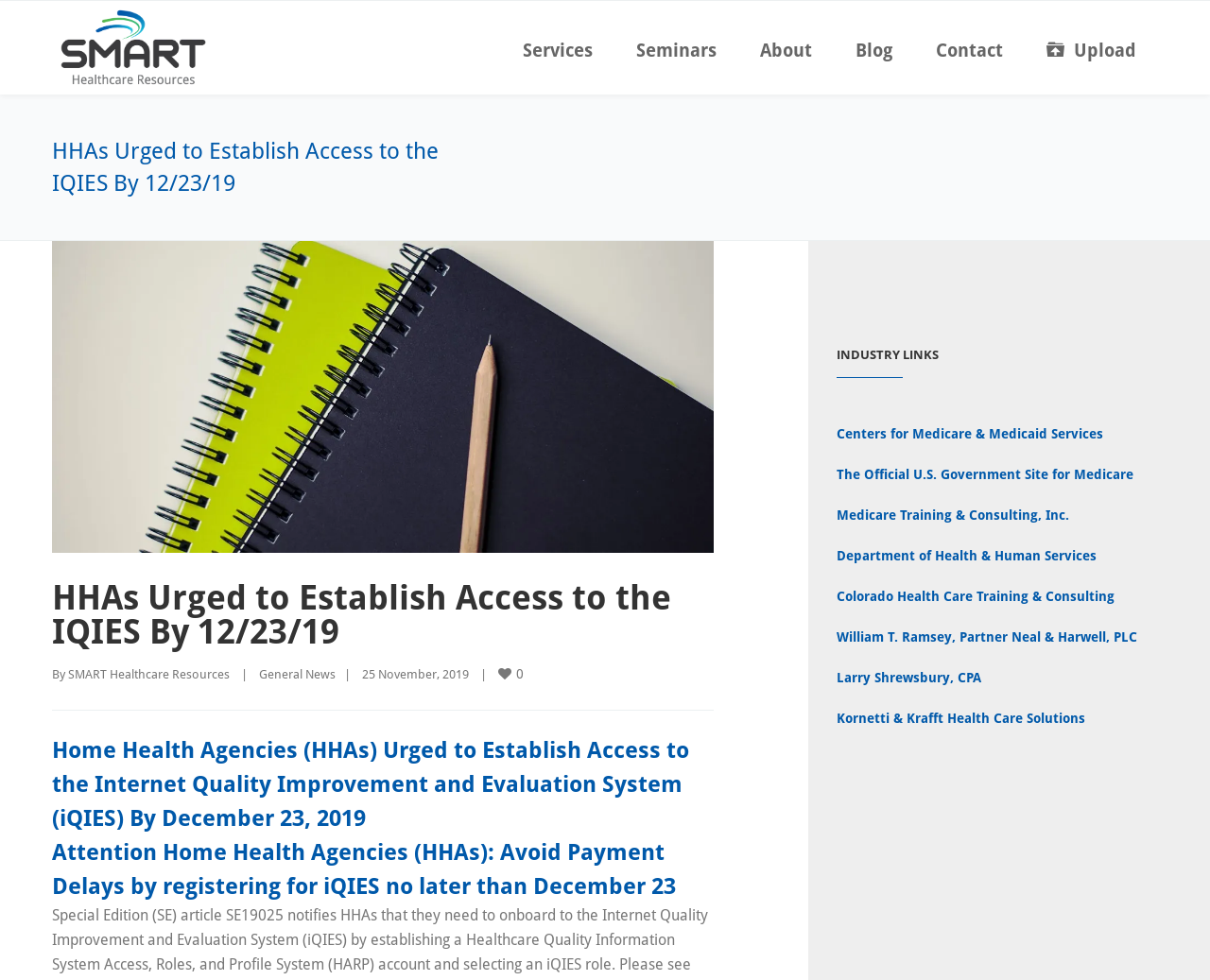Please identify the coordinates of the bounding box for the clickable region that will accomplish this instruction: "Read Home Health Agencies (HHAs) Urged to Establish Access to the Internet Quality Improvement and Evaluation System (iQIES) By December 23, 2019".

[0.043, 0.748, 0.59, 0.852]